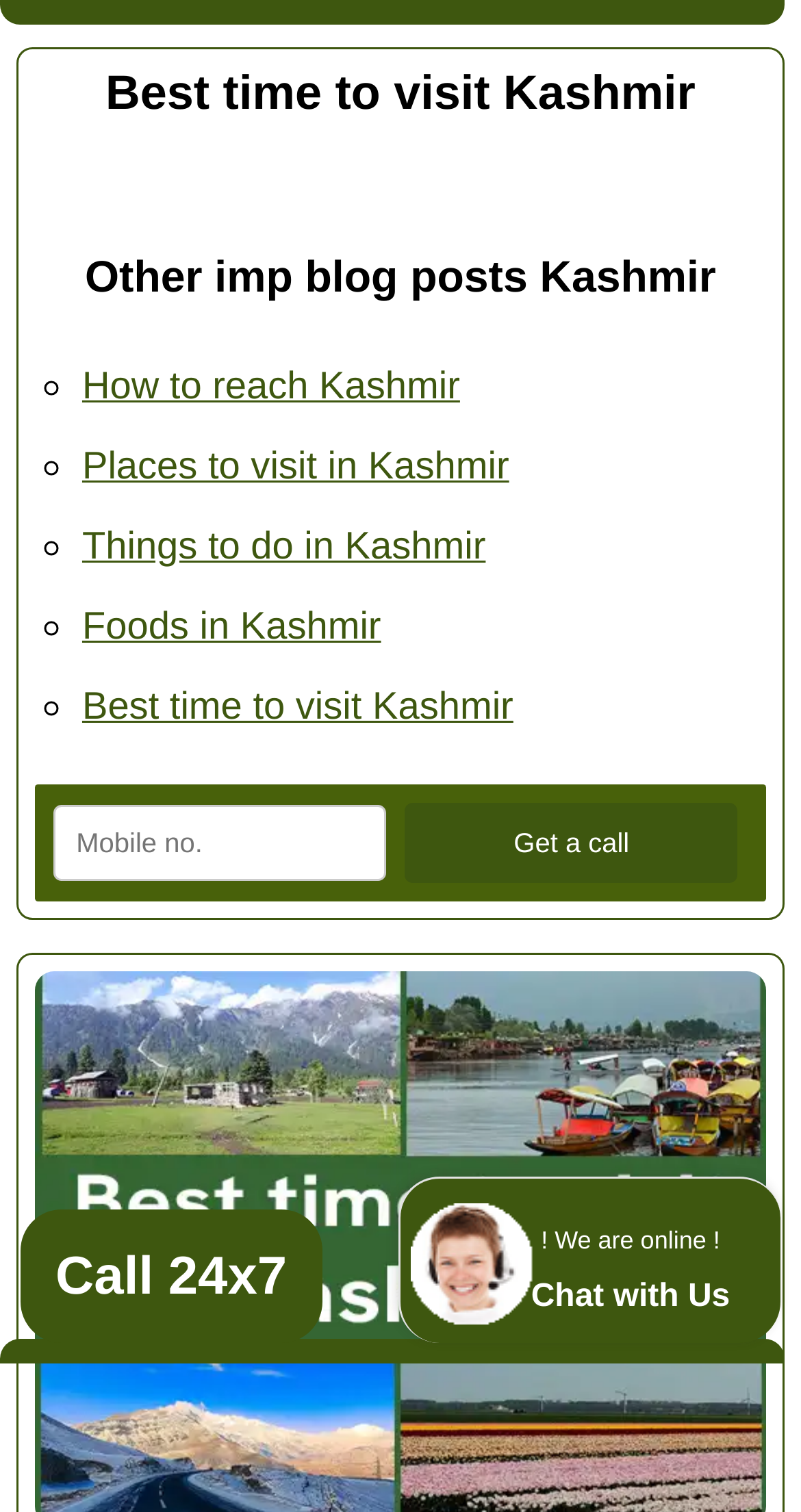Could you locate the bounding box coordinates for the section that should be clicked to accomplish this task: "Call 24x7".

[0.026, 0.8, 0.402, 0.888]